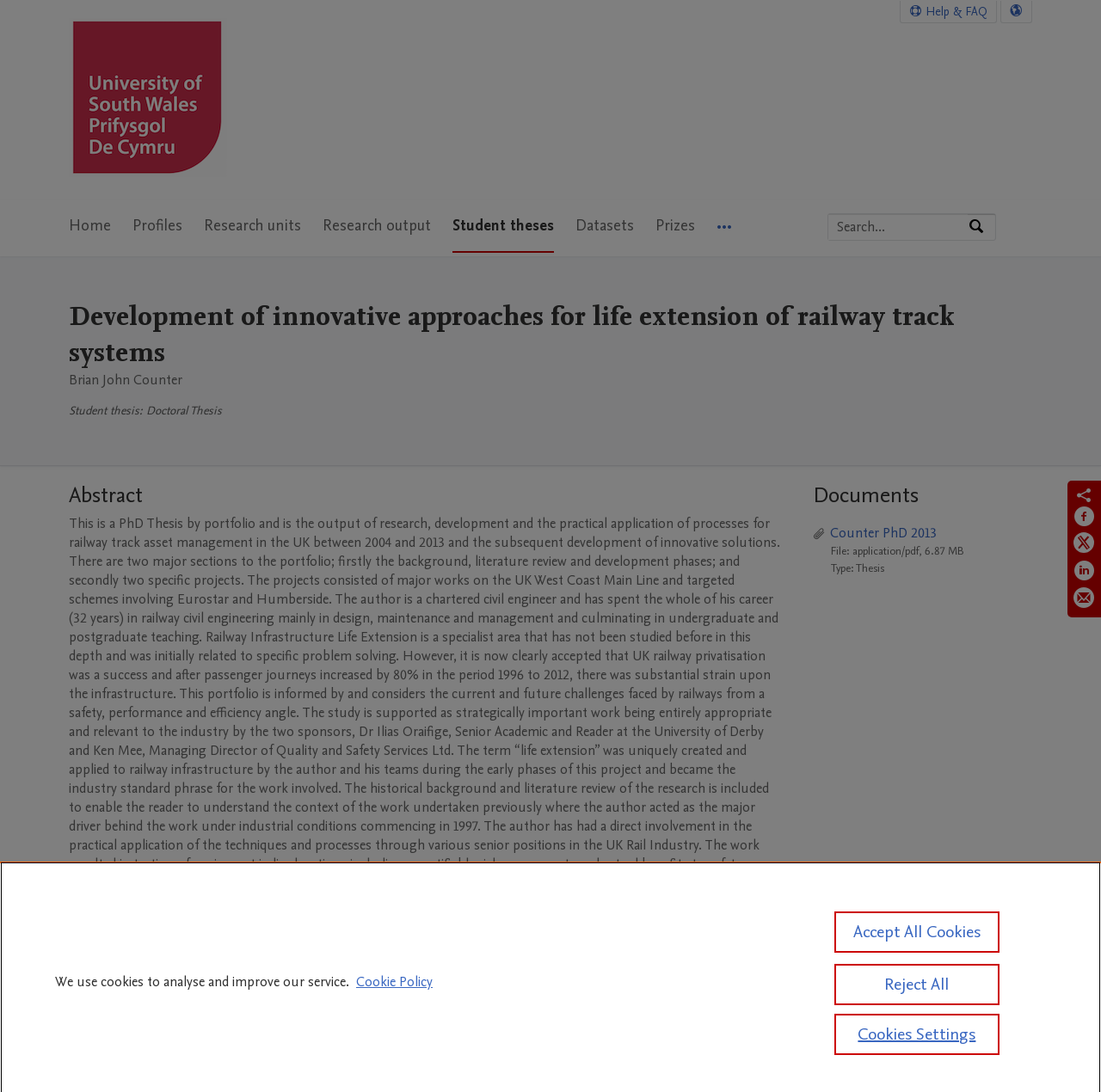Provide the bounding box coordinates for the UI element that is described as: "University of South Wales Home".

[0.062, 0.016, 0.206, 0.168]